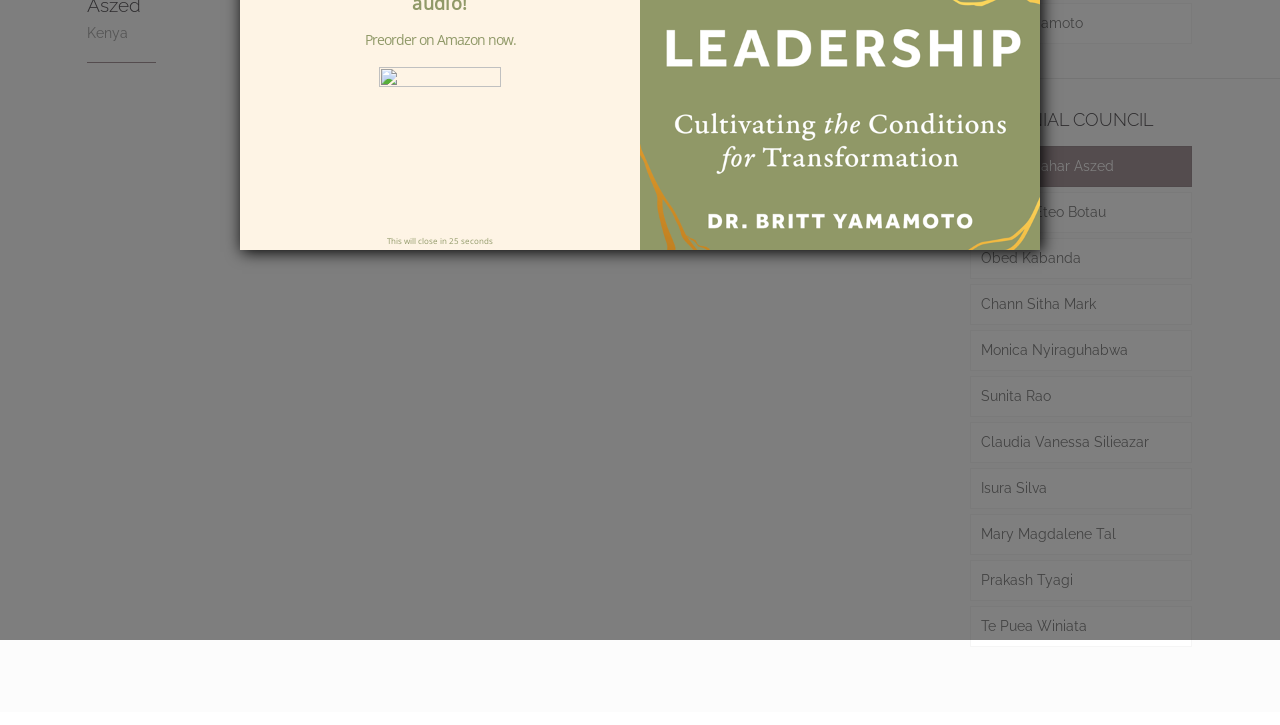Using the provided element description: "Monica Nyiraguhabwa", determine the bounding box coordinates of the corresponding UI element in the screenshot.

[0.758, 0.455, 0.931, 0.512]